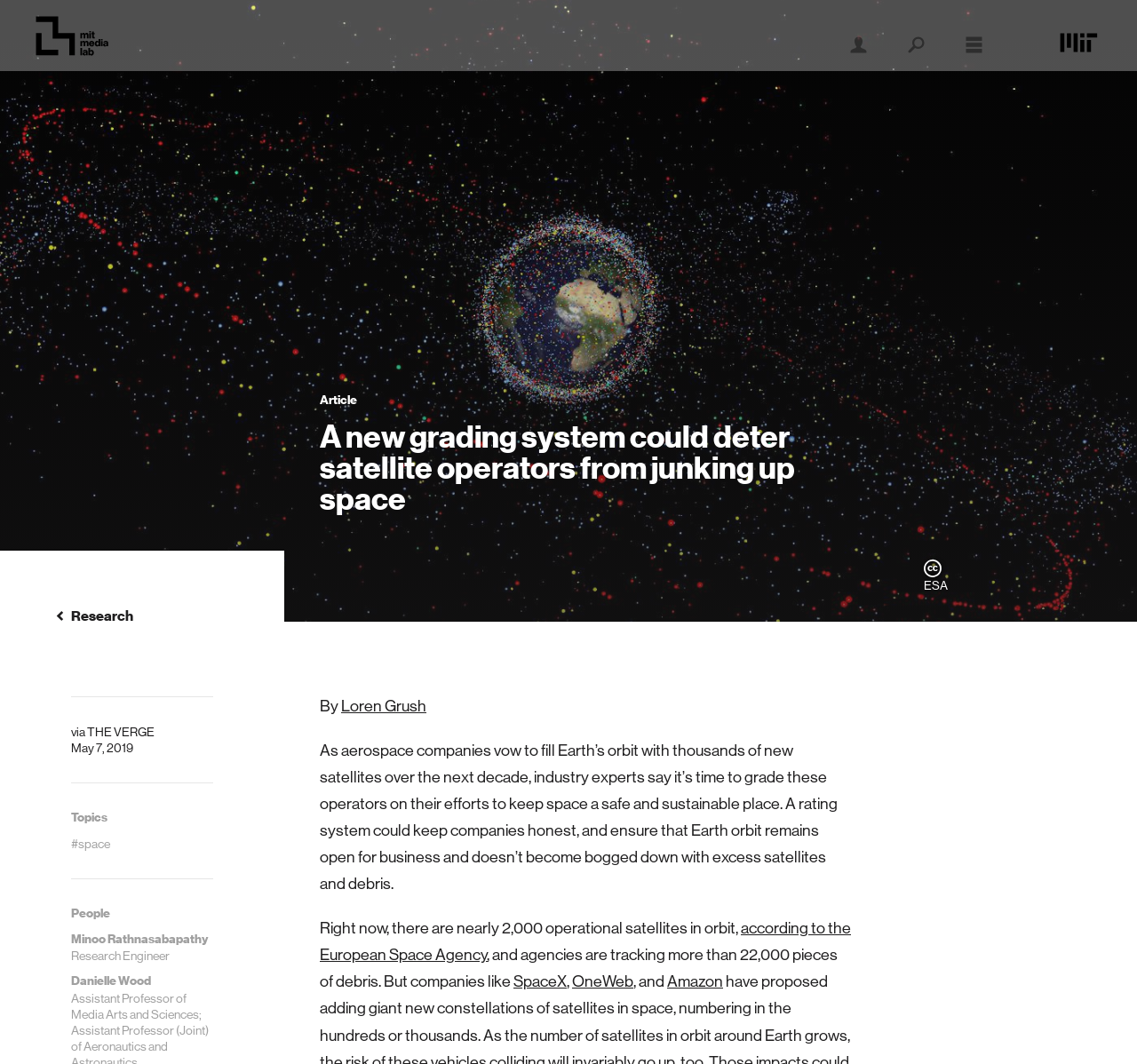Please find the bounding box coordinates of the element's region to be clicked to carry out this instruction: "Read the article".

[0.281, 0.396, 0.719, 0.484]